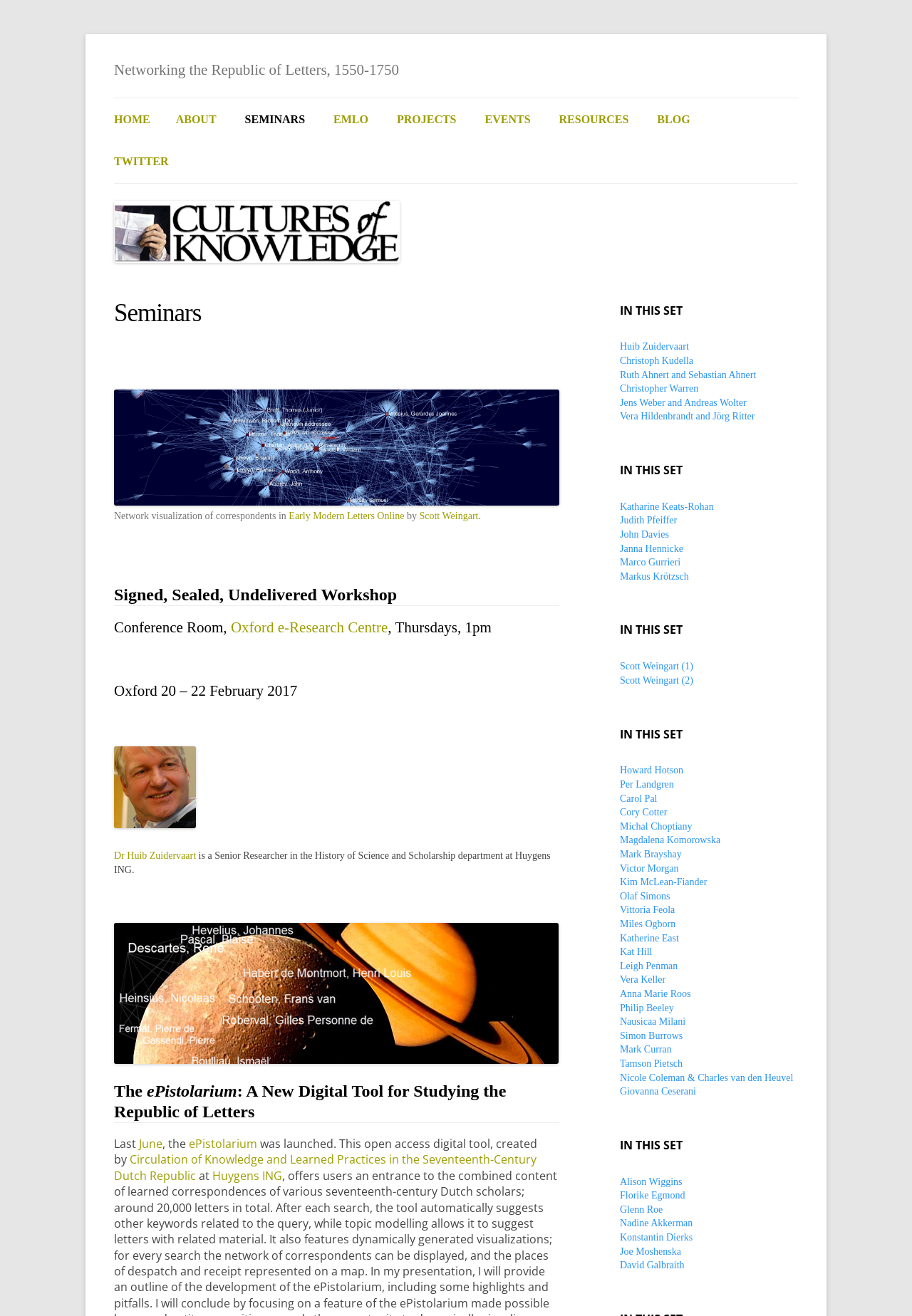Provide the bounding box coordinates for the specified HTML element described in this description: "Vera Hildenbrandt and Jörg Ritter". The coordinates should be four float numbers ranging from 0 to 1, in the format [left, top, right, bottom].

[0.68, 0.312, 0.828, 0.321]